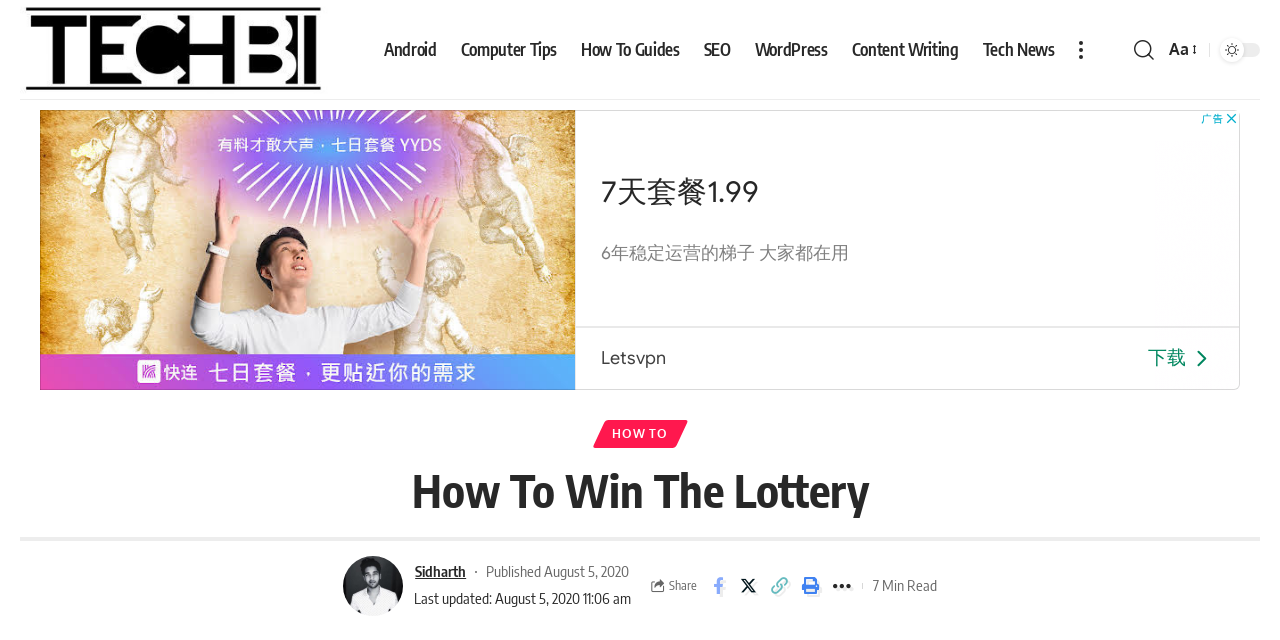Provide a comprehensive caption for the webpage.

The webpage is about winning the lottery, specifically providing advice from Lottoland. At the top-left corner, there is a link to "TechBii" accompanied by an image. Below this, a main navigation menu spans across the top of the page, featuring links to various categories such as "Android", "Computer Tips", "How To Guides", and more.

On the top-right corner, there are three links: "more", "search", and a font resizer. Below these links, the main content of the page begins. There is an advertisement iframe taking up a significant portion of the page.

The main heading "How To Win The Lottery" is prominently displayed, followed by a link to "HOW TO". The author's name, "Sidharth", is mentioned along with an image, and the date "Last updated: August 5, 2020 11:06 am" is displayed nearby.

The article itself is divided into sections, with a "Share" button and links to share the content on Facebook, Twitter, or copy the link. There are also options to print the article or view more. The estimated reading time of 7 minutes is indicated at the bottom.